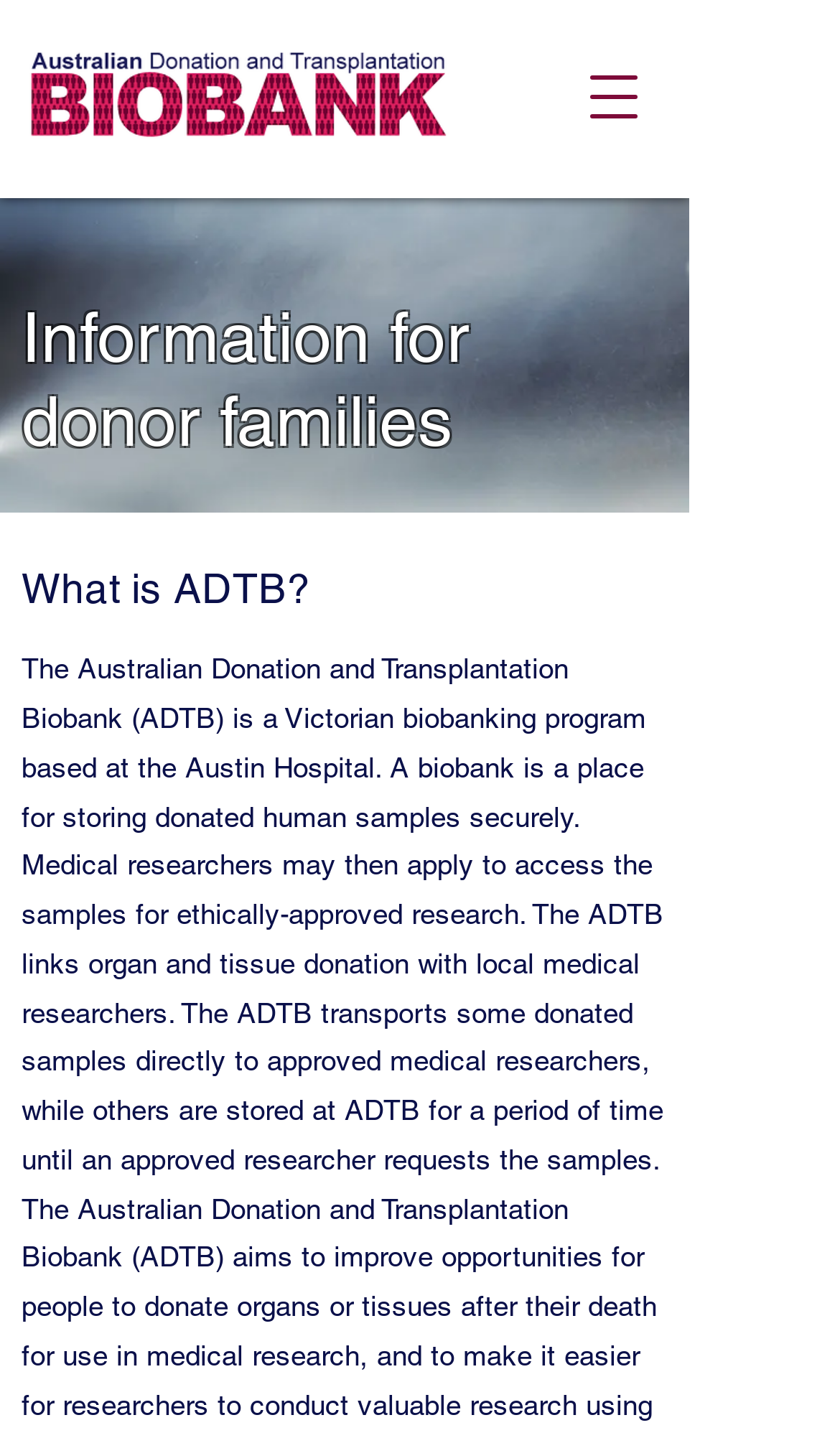Refer to the image and offer a detailed explanation in response to the question: What is the relationship between ADTB and medical researchers?

The webpage states that the ADTB links organ and tissue donation with local medical researchers, and transports some donated samples directly to approved medical researchers, while others are stored at ADTB for a period of time until an approved researcher requests the samples.